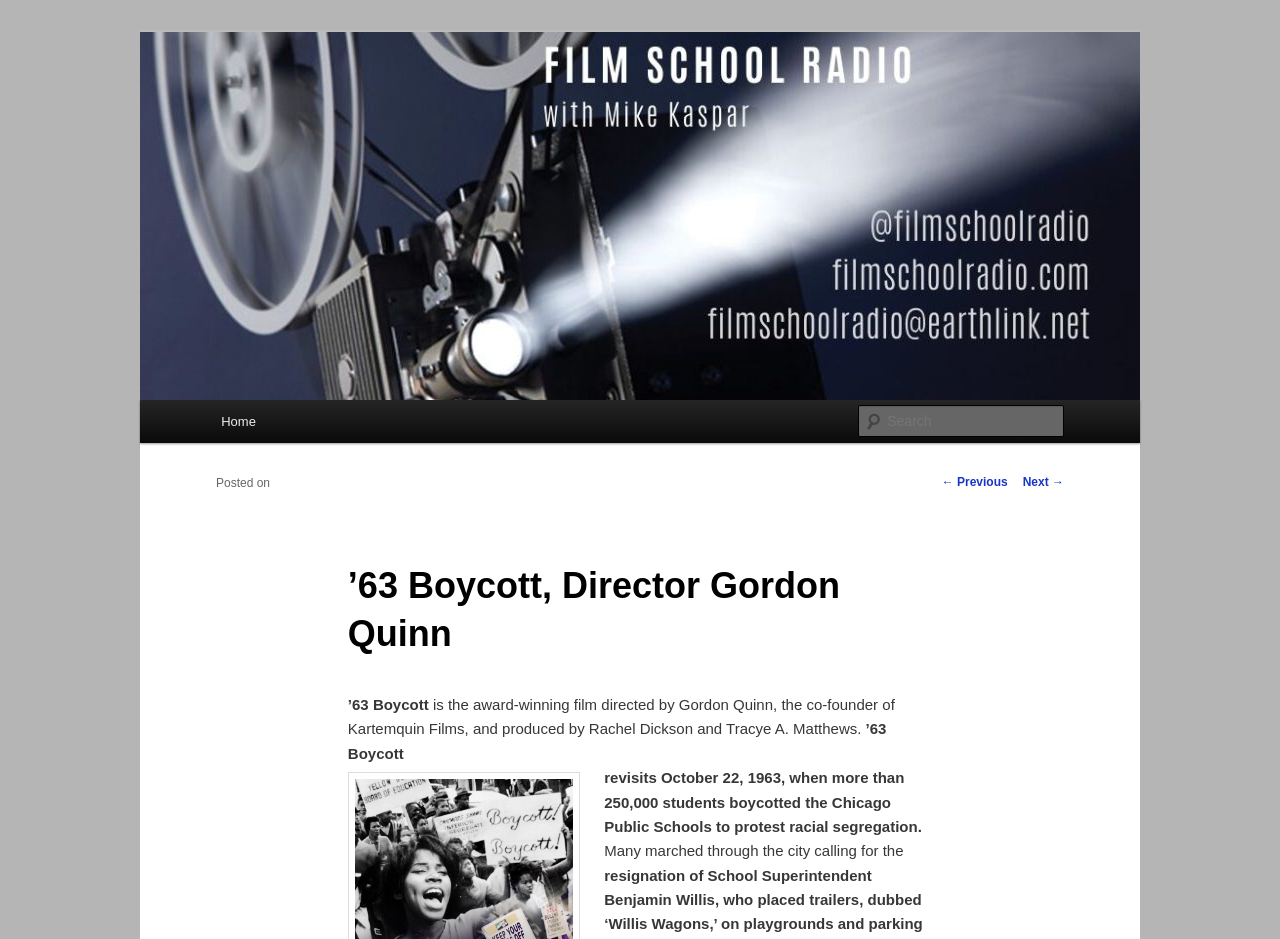Given the element description "Home", identify the bounding box of the corresponding UI element.

[0.16, 0.426, 0.212, 0.472]